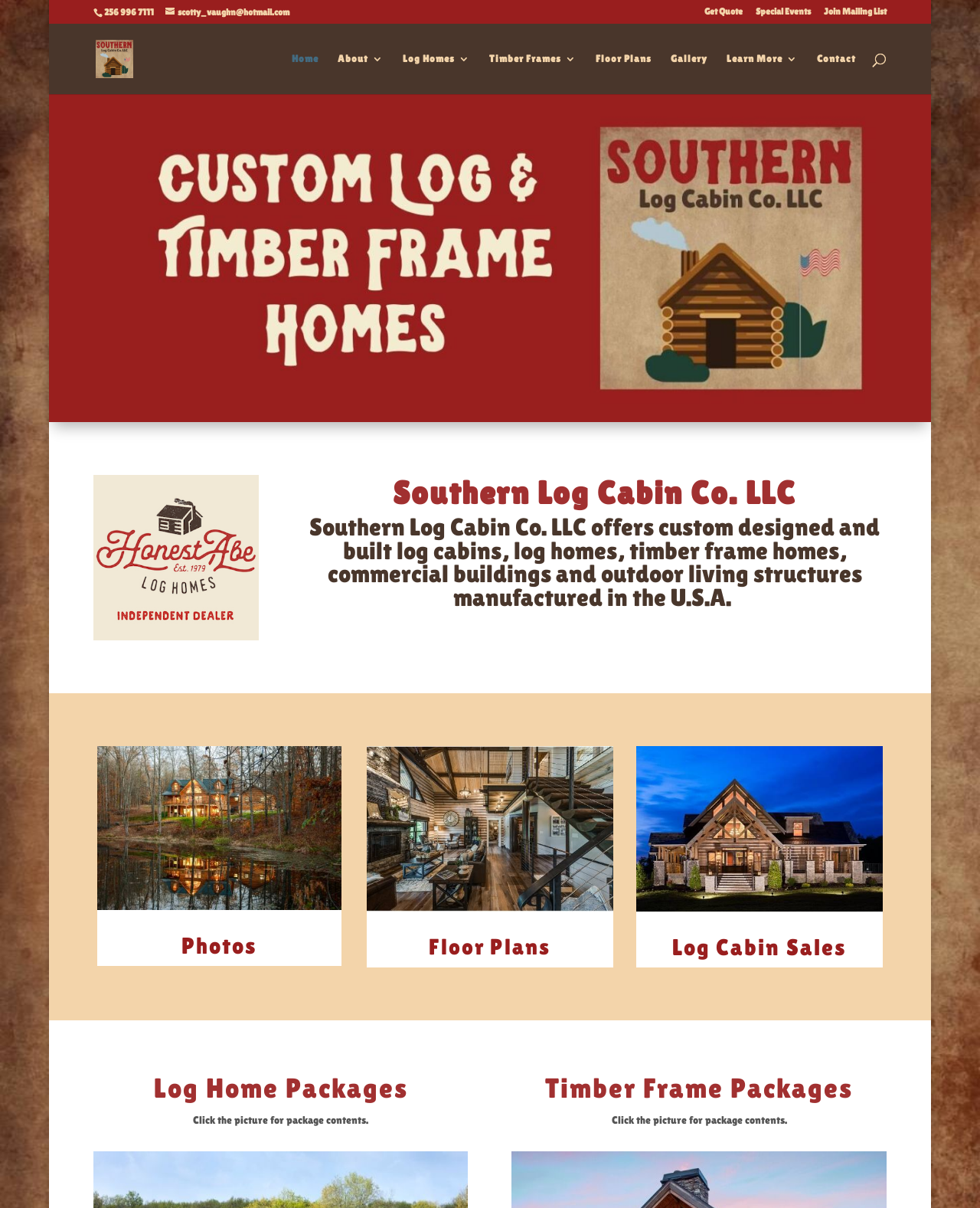Refer to the element description name="s" placeholder="Search …" title="Search for:" and identify the corresponding bounding box in the screenshot. Format the coordinates as (top-left x, top-left y, bottom-right x, bottom-right y) with values in the range of 0 to 1.

[0.153, 0.019, 0.882, 0.021]